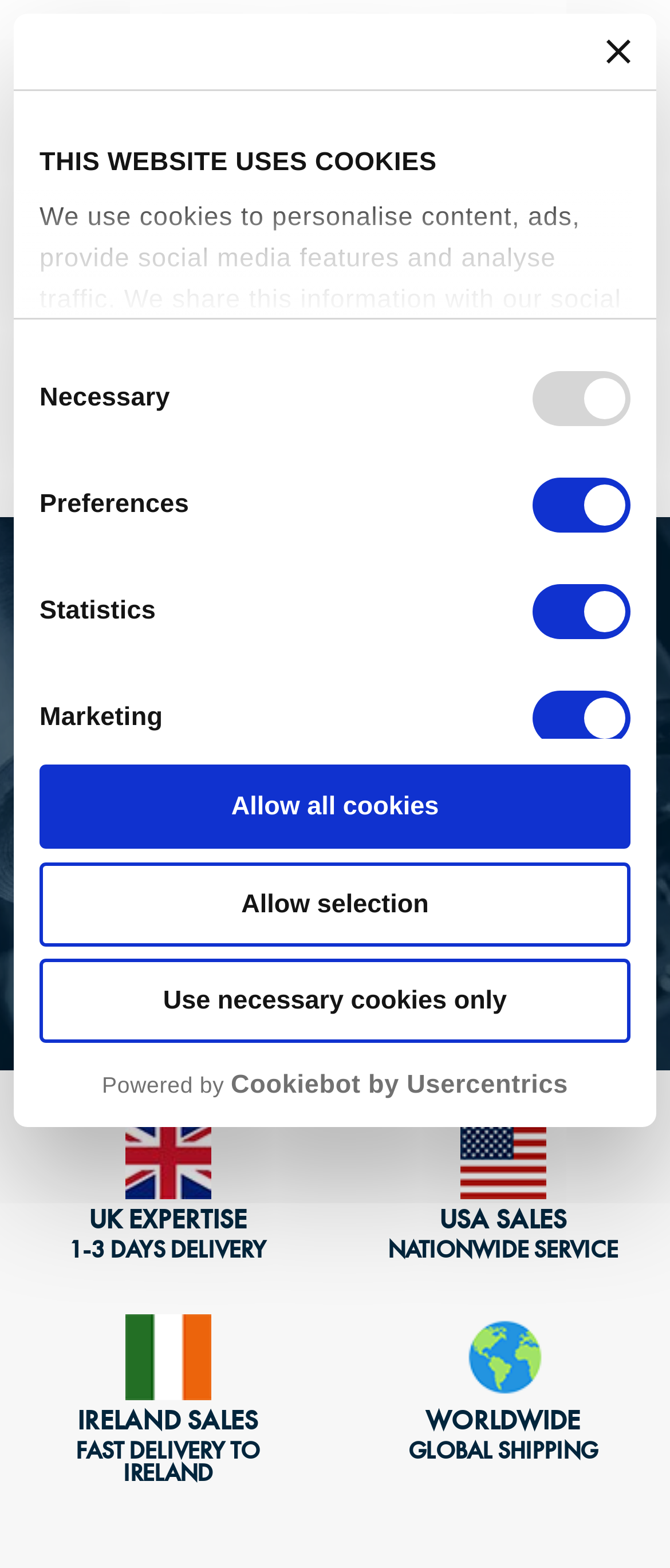Explain in detail what you observe on this webpage.

This webpage is about Workshop Press C-Frame presses, a company that specializes in precision metalworking. At the top of the page, there is a cookie consent banner that takes up most of the width of the page. The banner has a close button at the top right corner and contains information about the website's use of cookies. Below the banner, there is a logo of the company on the top left corner, which links to the company's website.

On the top right corner, there is a phone icon and a call-to-action button that encourages visitors to talk to a specialist today. Below the phone icon, there are contact details for the UK and USA offices, including phone numbers and country labels.

To the left of the contact details, there is a search bar that allows visitors to search for specific content on the website. Next to the search bar, there is a mobile main menu button that, when expanded, reveals a primary menu.

The main content of the webpage is divided into four sections, each highlighting the company's expertise in different regions. The first section is about the company's UK expertise, featuring an image and a heading that reads "UK EXPERTISE". Below the heading, there is a subheading that mentions 1-3 day delivery within the UK mainland.

The second section is about the company's USA sales, featuring an image and a heading that reads "USA SALES". Below the heading, there is a subheading that mentions nationwide service.

The third section is about the company's Ireland sales, featuring an image and a heading that reads "IRELAND SALES". Below the heading, there is a subheading that mentions fast delivery to Ireland.

The fourth and final section is about the company's worldwide shipping, featuring an image and a heading that reads "WORLDWIDE". Below the heading, there is a subheading that mentions global shipping.

Throughout the webpage, there are several images and icons that add visual appeal and break up the text. The overall layout is clean and easy to navigate, with clear headings and concise text that effectively communicates the company's message.